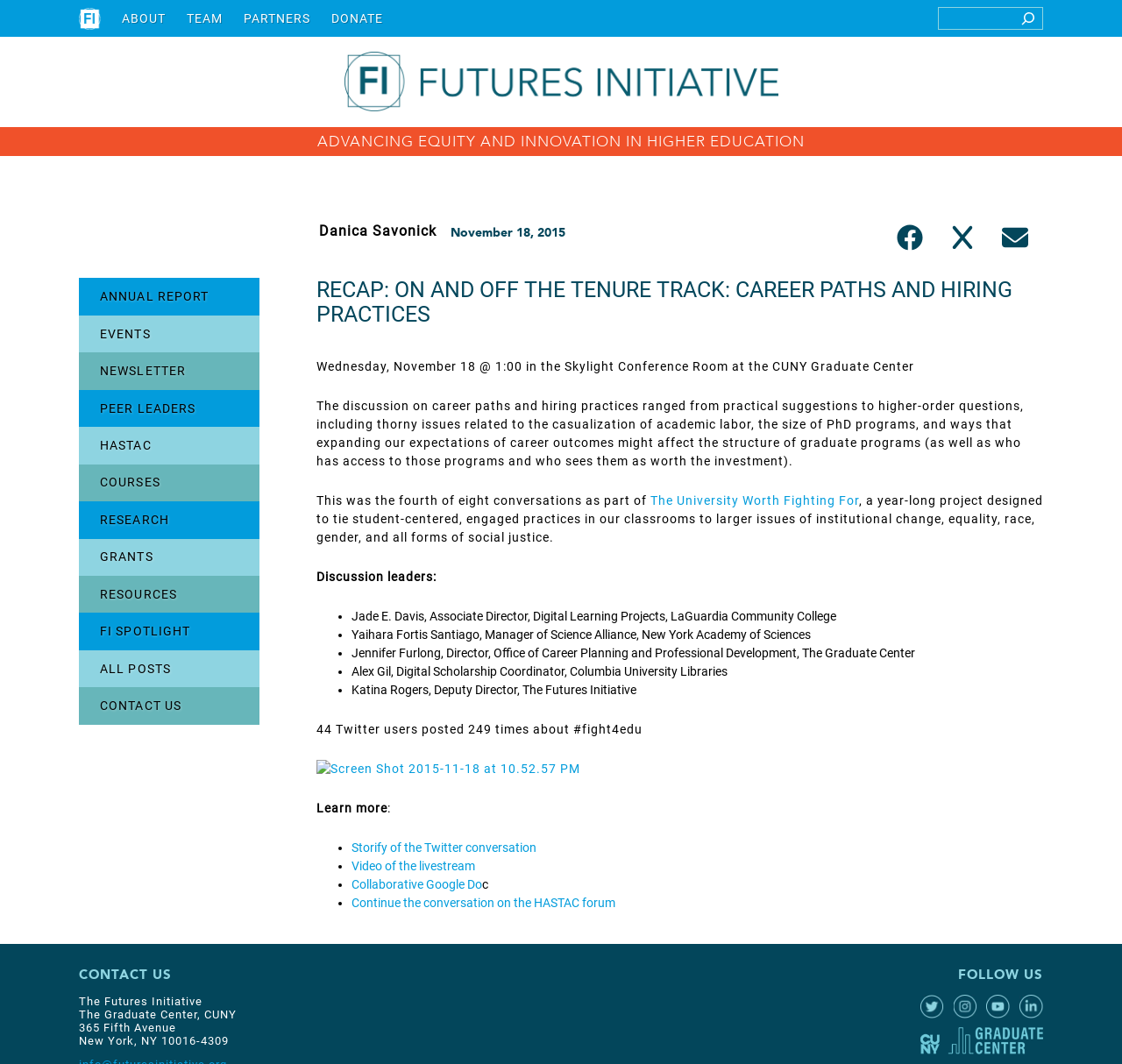Find the bounding box coordinates for the element that must be clicked to complete the instruction: "Share on facebook". The coordinates should be four float numbers between 0 and 1, indicated as [left, top, right, bottom].

[0.791, 0.203, 0.83, 0.244]